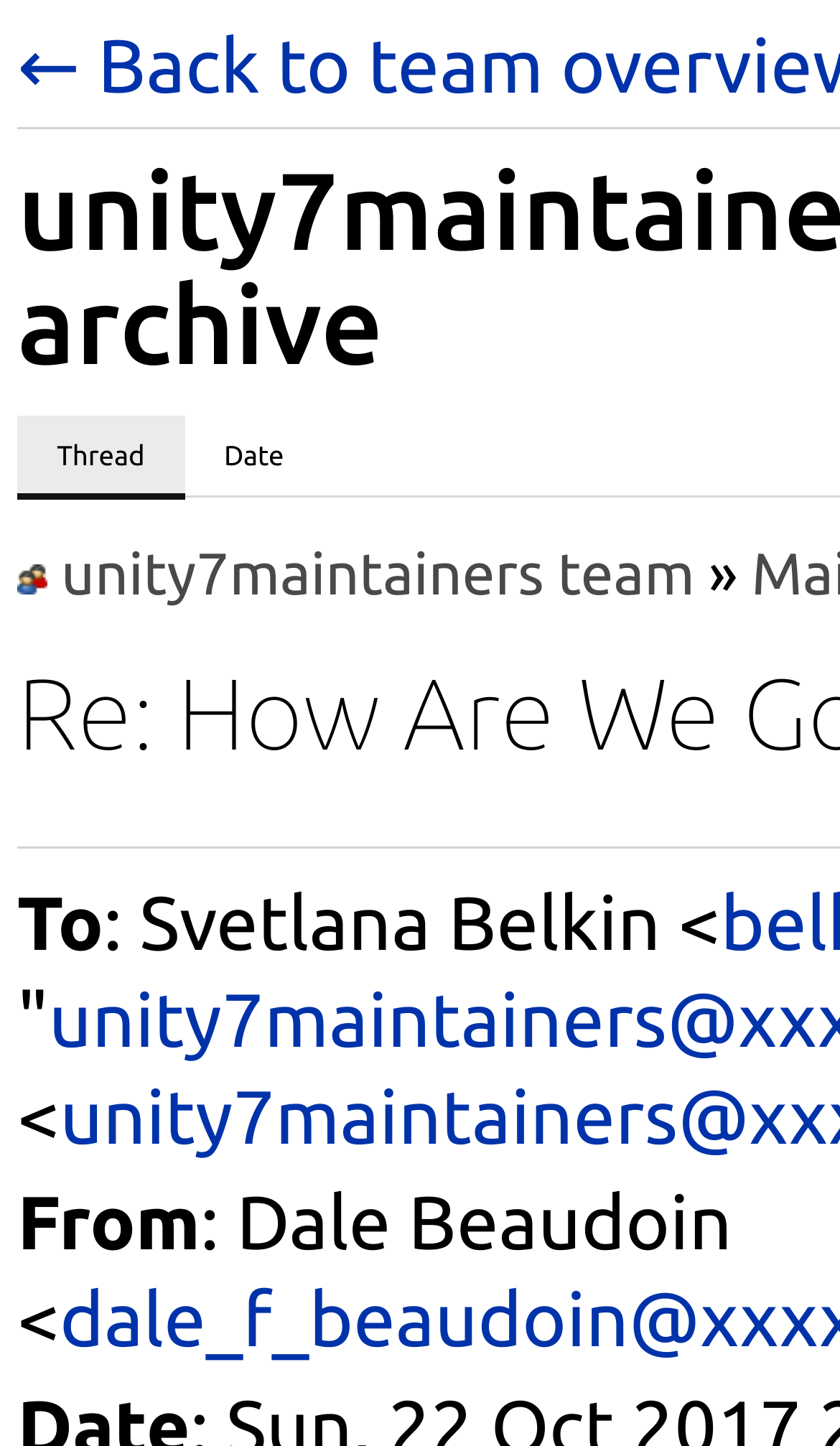Please find and give the text of the main heading on the webpage.

unity7maintainers team mailing list archive